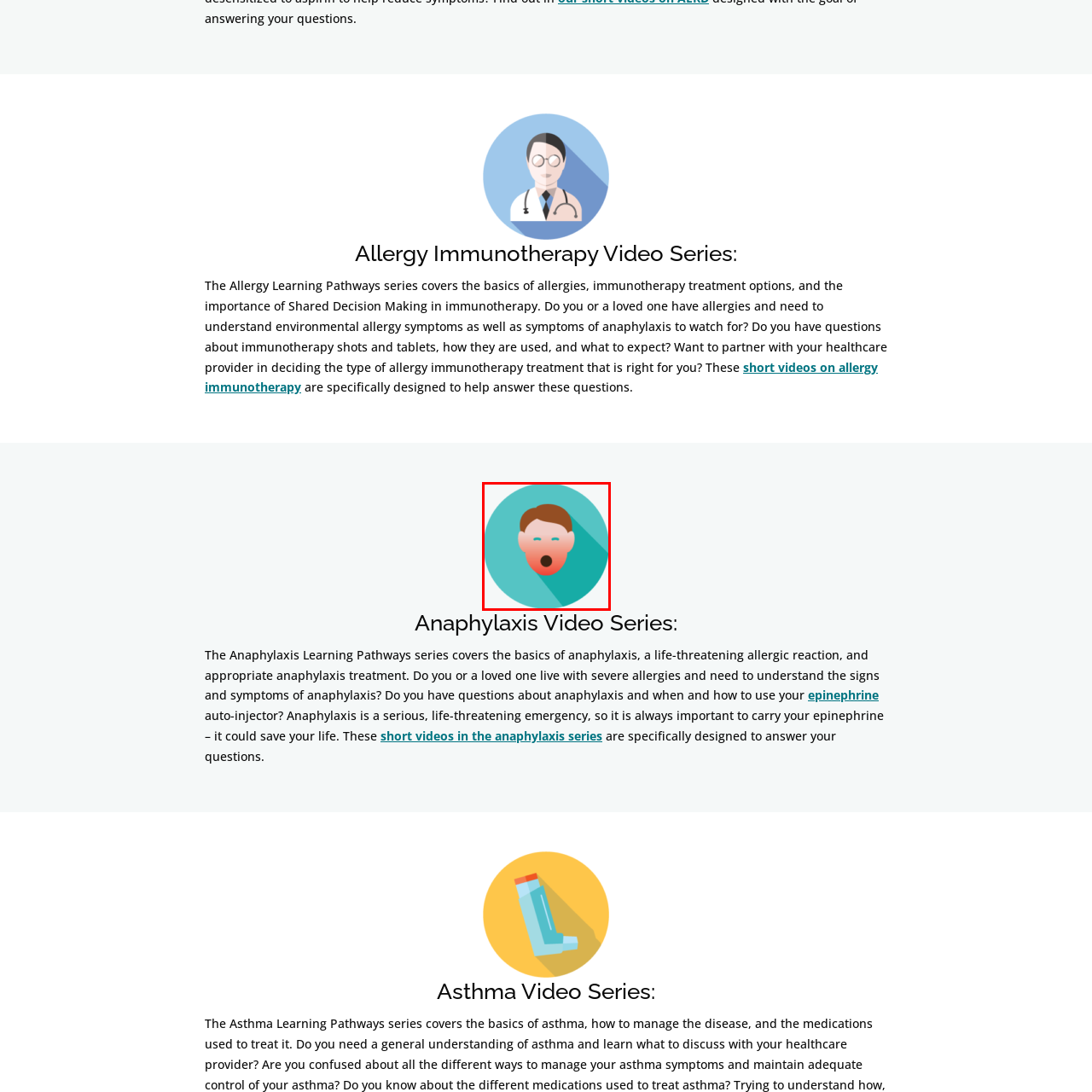Draft a detailed caption for the image located inside the red outline.

The image features a stylized icon representing a person experiencing difficulty in breathing, depicted within a circular turquoise background. The person has a worried expression, illustrated with a pale face transitioning to a reddish hue, symbolizing distress. This icon serves as an integral component of the "Anaphylaxis Video Series," which aims to educate viewers about anaphylaxis—a severe and potentially life-threatening allergic reaction—its symptoms, and appropriate treatments. The series is designed to provide critical information to those affected by severe allergies, guiding them on recognizing signs of anaphylaxis and the importance of carrying an epinephrine auto-injector for emergencies.